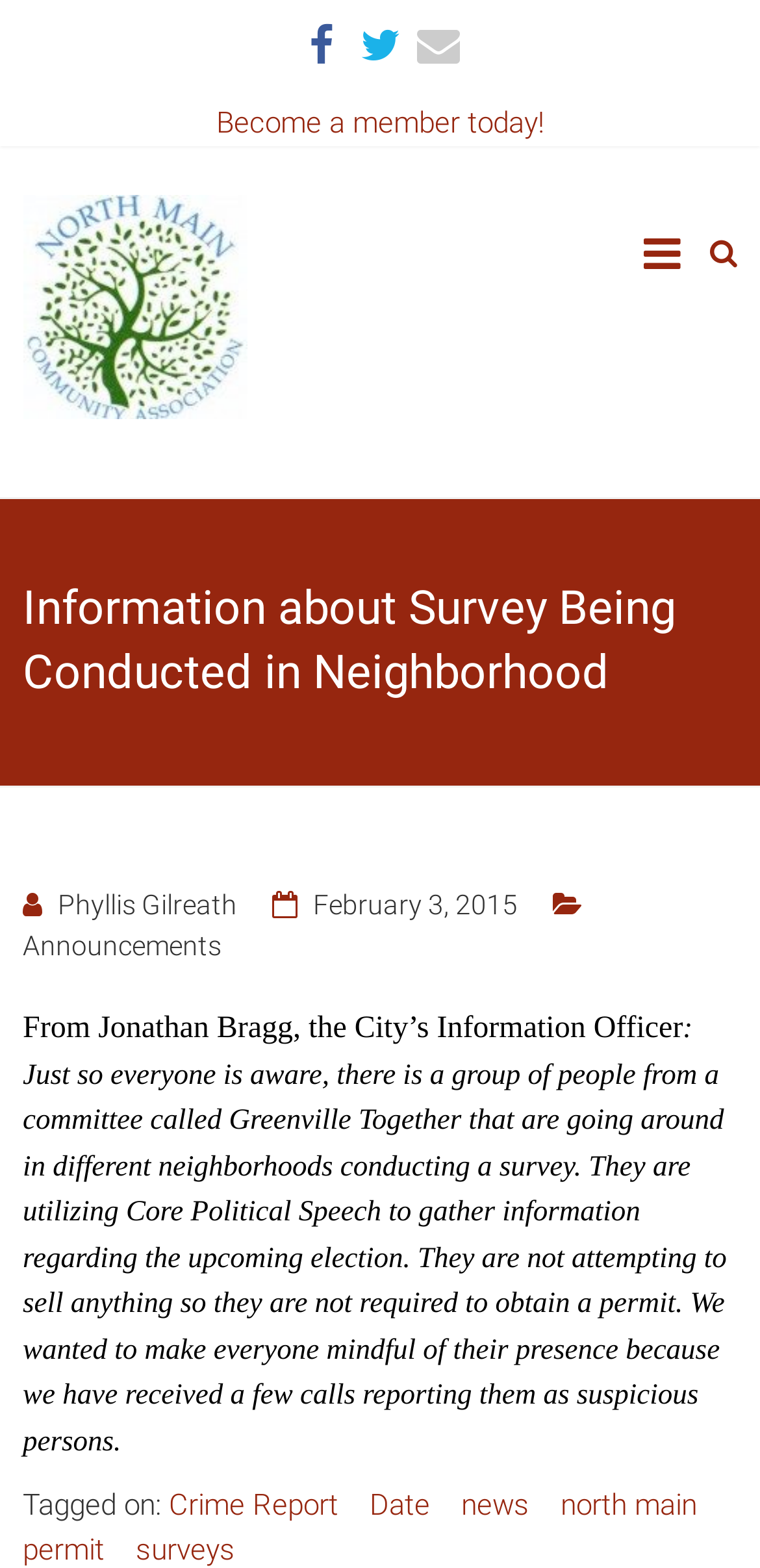Identify the main heading of the webpage and provide its text content.

Information about Survey Being Conducted in Neighborhood